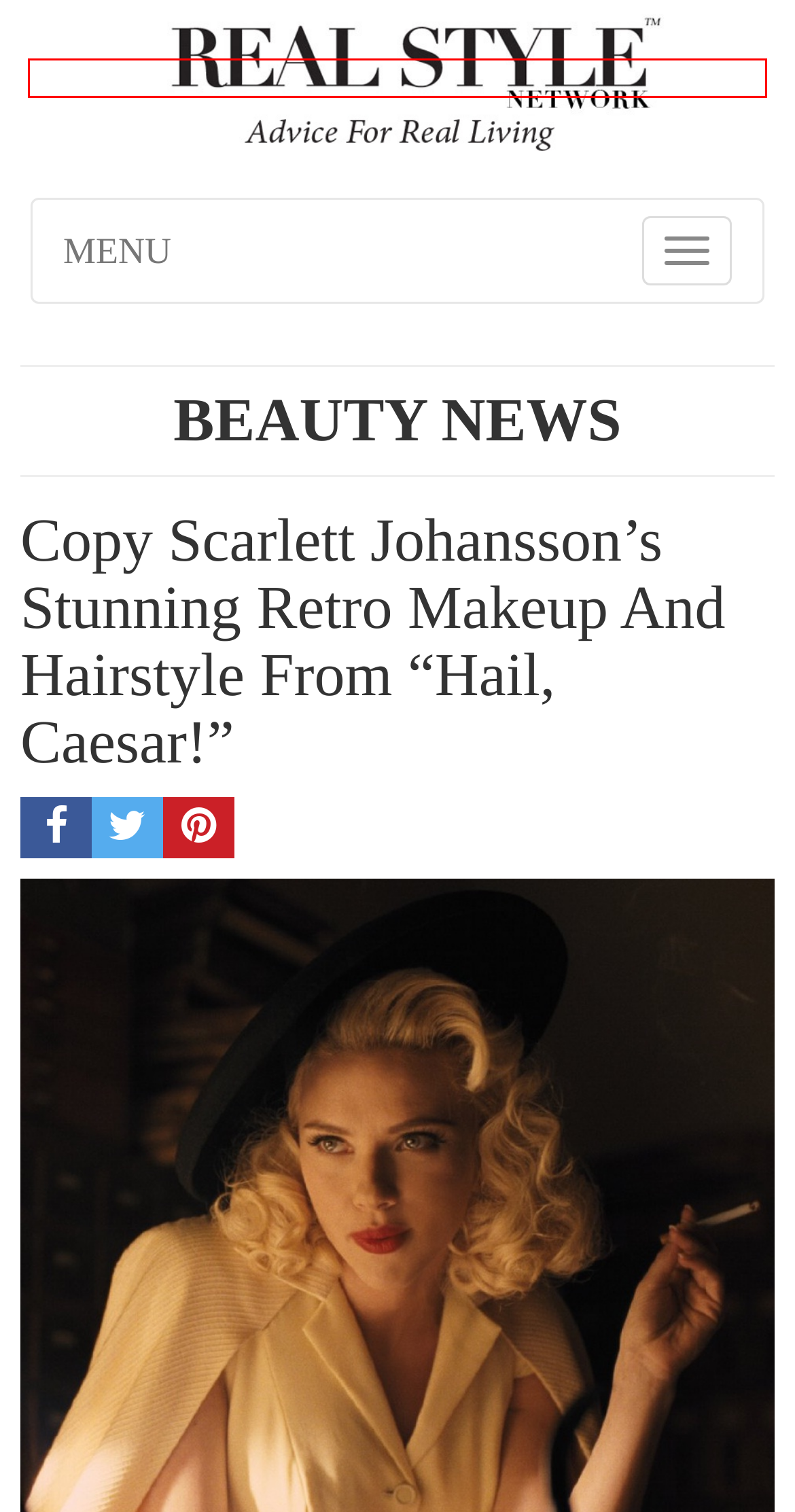You see a screenshot of a webpage with a red bounding box surrounding an element. Pick the webpage description that most accurately represents the new webpage after interacting with the element in the red bounding box. The options are:
A. Real Style Network: Fashion, Beauty, Lifestyle & Magazine
B. Copy Scarlett Johansson’s Soft Wavy Locks From “Captain America: Civil War” | BEAUTY
C. Celebrity Beauty - Get The Look | BEAUTY
D. Beauty News | BEAUTY
E. Scarlett Johansson beauty | BEAUTY
F. Real Style Magazine | Real Style Network
G. 1950s pin curls | BEAUTY
H. Scarlett Johansson | BEAUTY

A